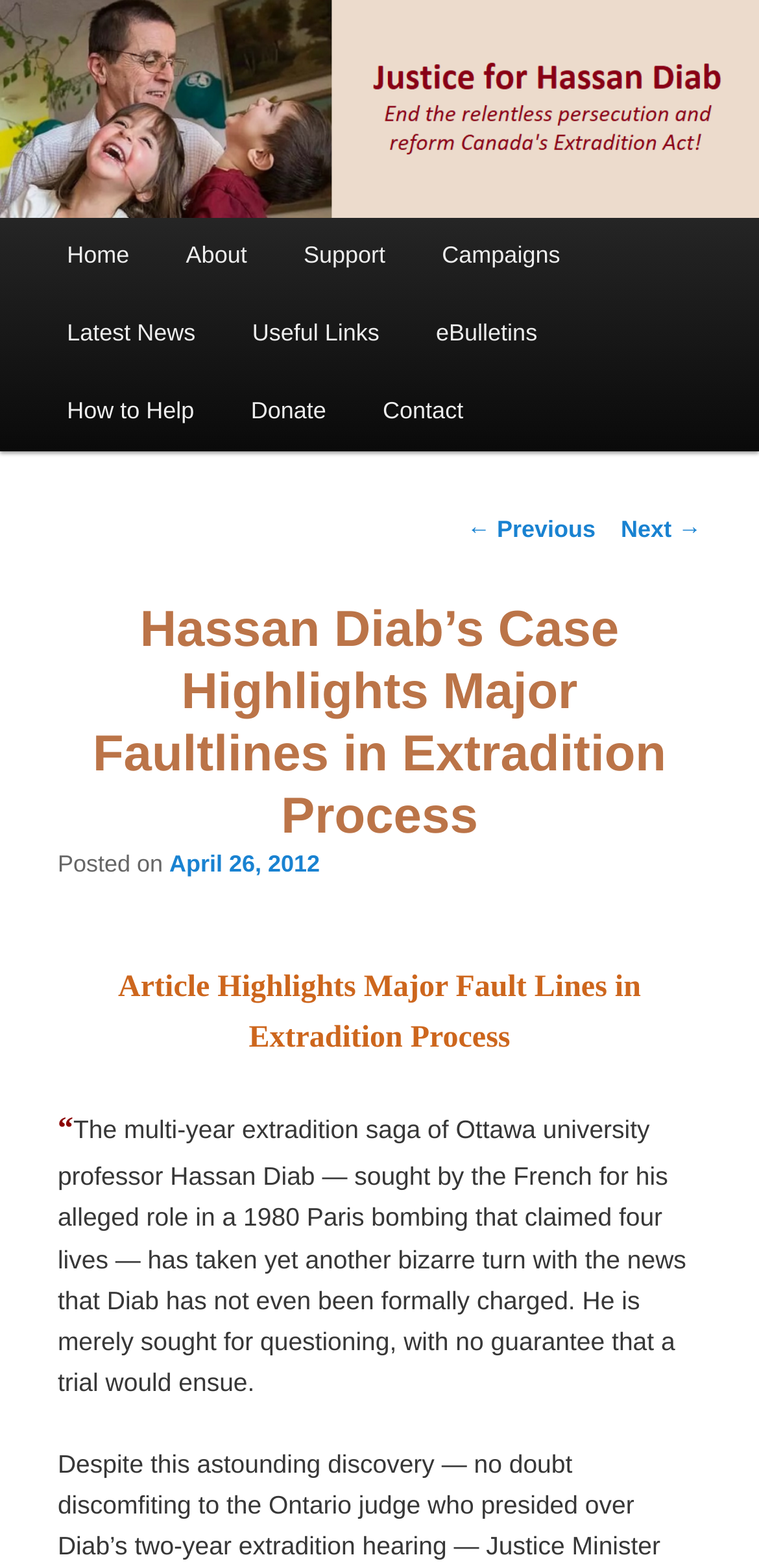Locate the bounding box coordinates of the region to be clicked to comply with the following instruction: "Visit SBRC 2019". The coordinates must be four float numbers between 0 and 1, in the form [left, top, right, bottom].

None